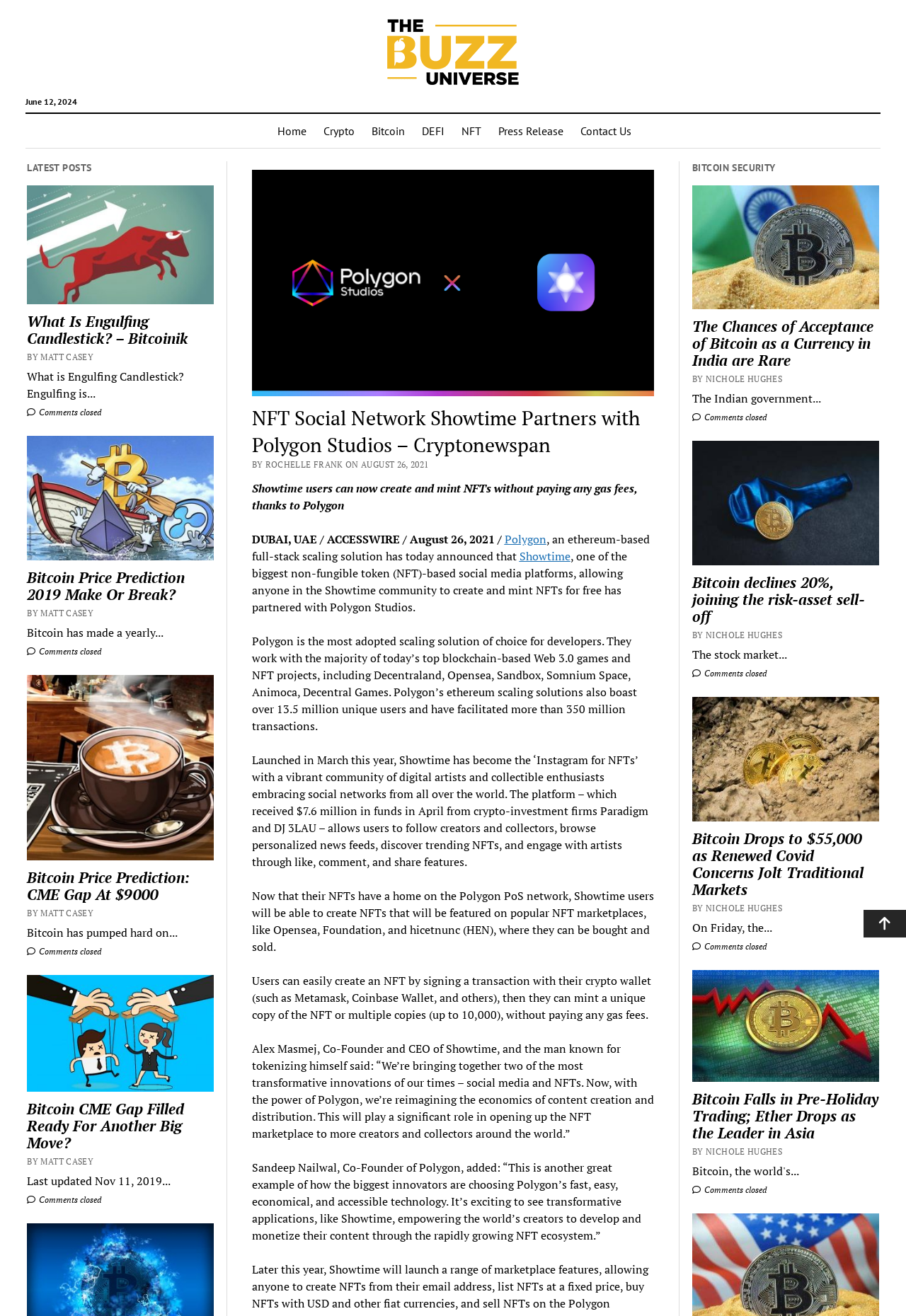Determine the main text heading of the webpage and provide its content.

NFT Social Network Showtime Partners with Polygon Studios – Cryptonewspan